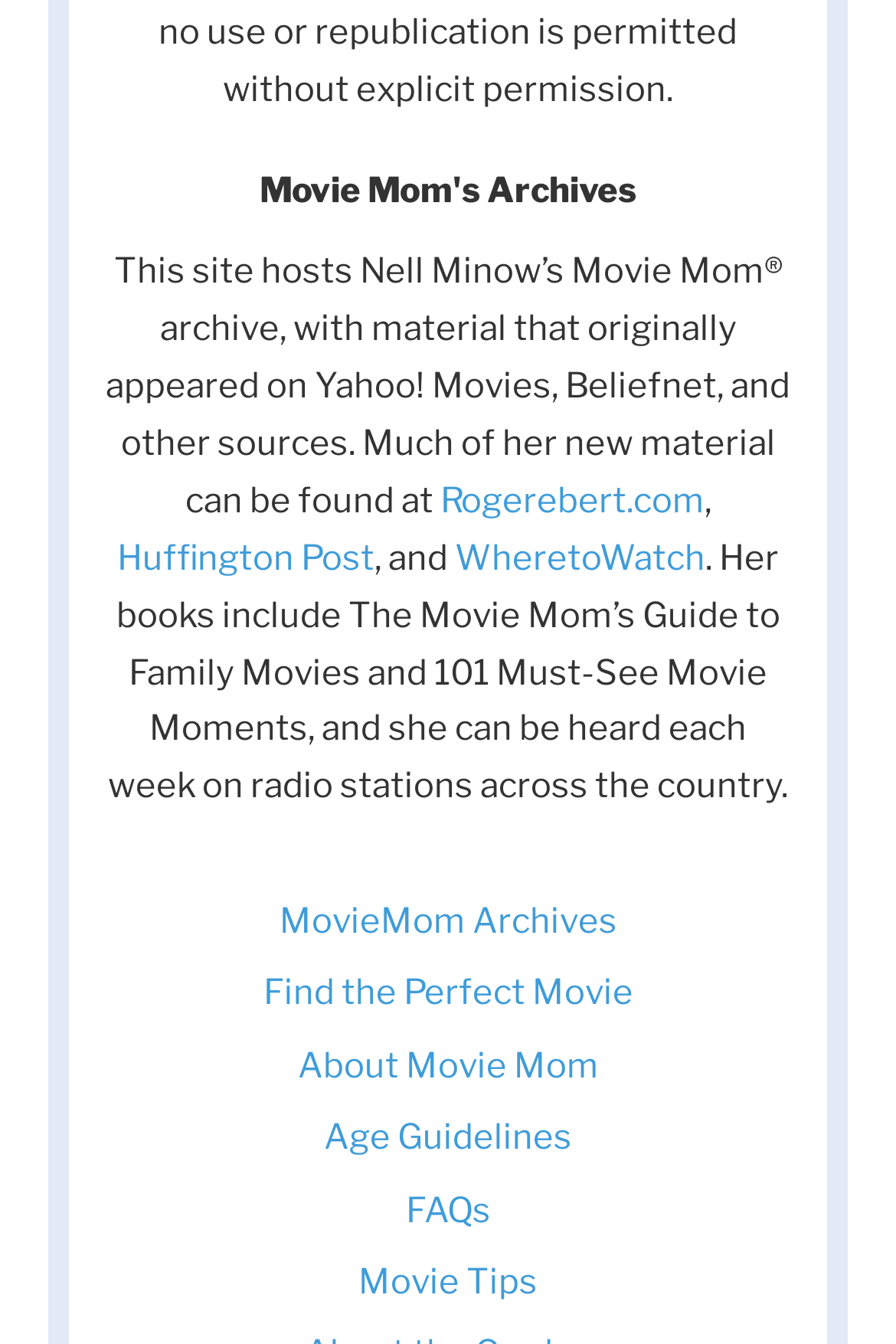Provide a brief response to the question using a single word or phrase: 
How many links are there on the top section of the page?

4